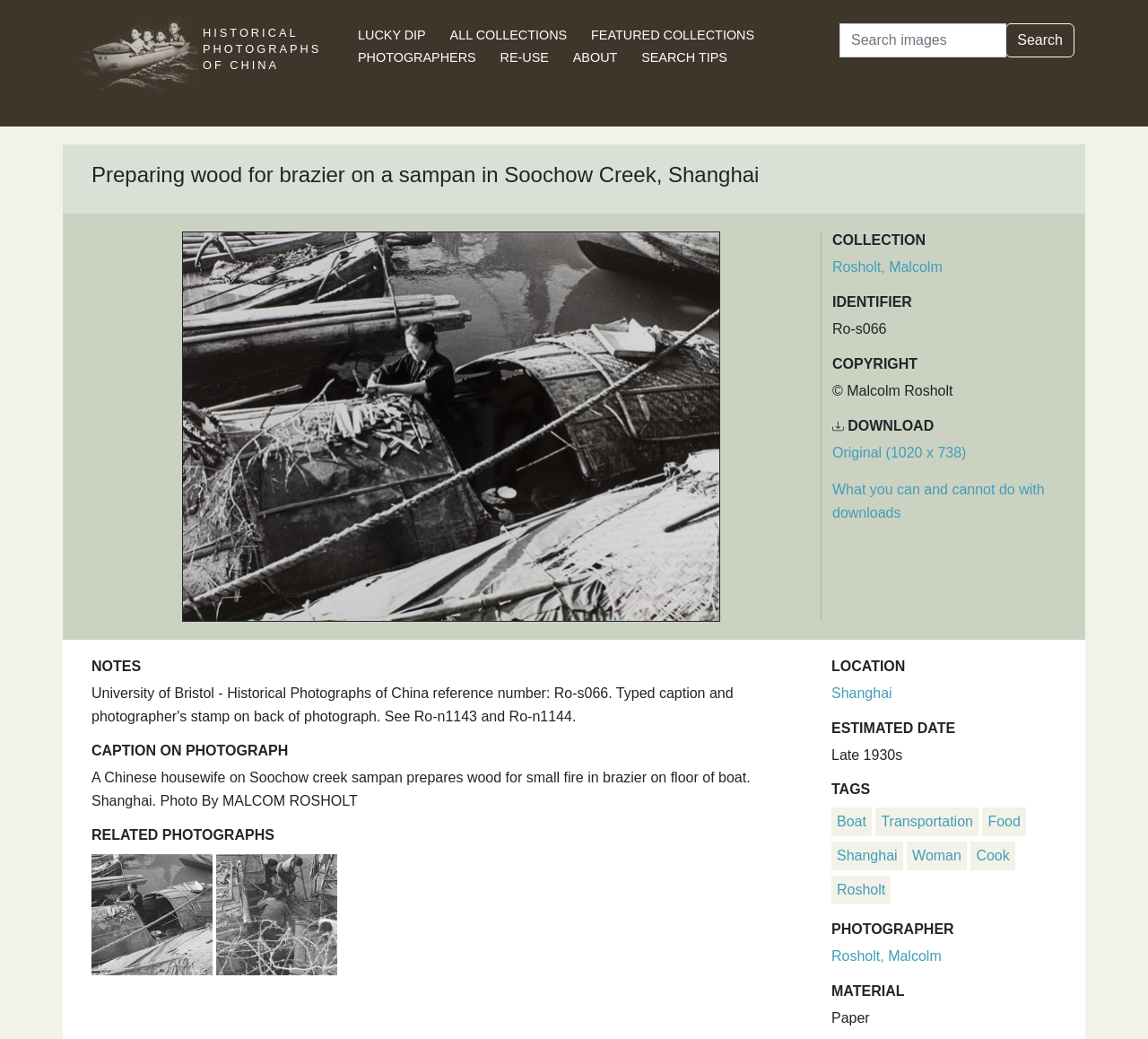Can you find the bounding box coordinates for the UI element given this description: "Tomato Storage"? Provide the coordinates as four float numbers between 0 and 1: [left, top, right, bottom].

None